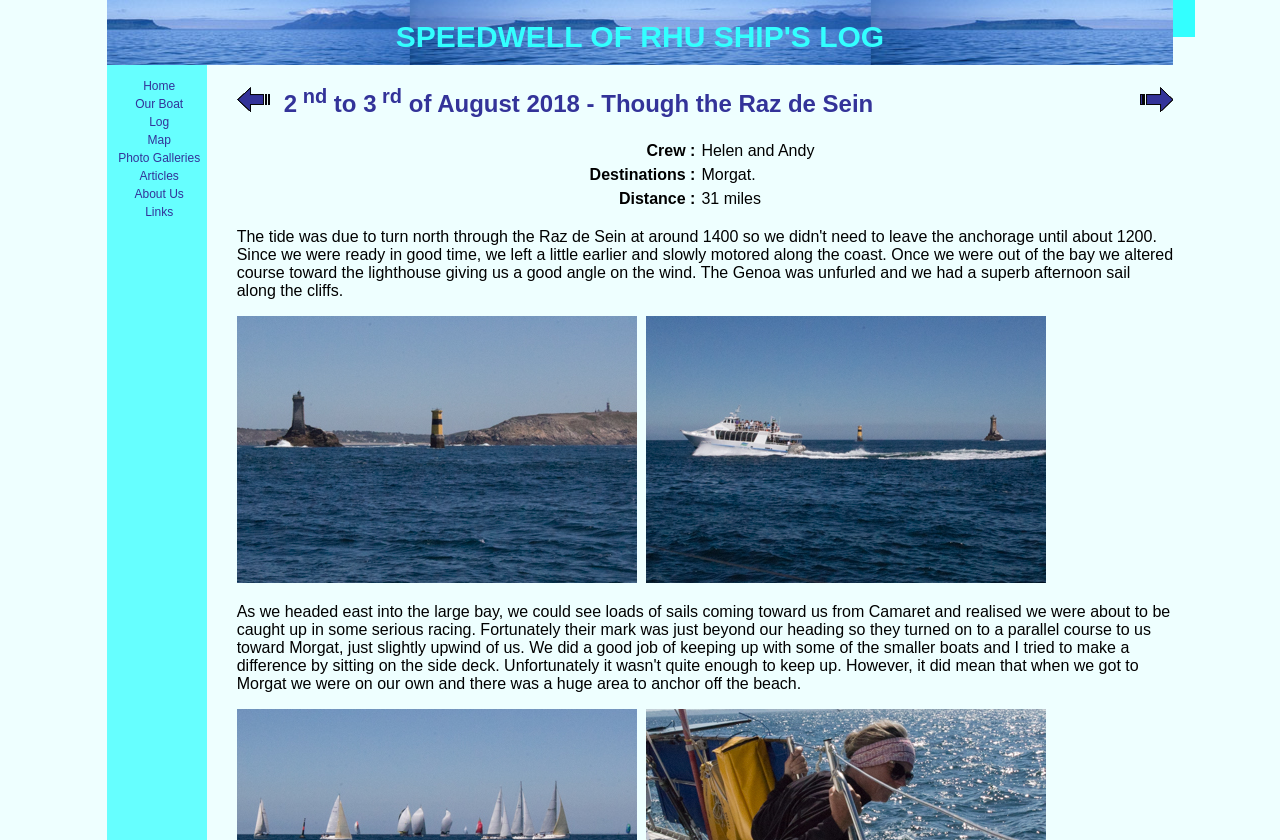Please provide a brief answer to the following inquiry using a single word or phrase:
What is the destination of the crew?

Morgat